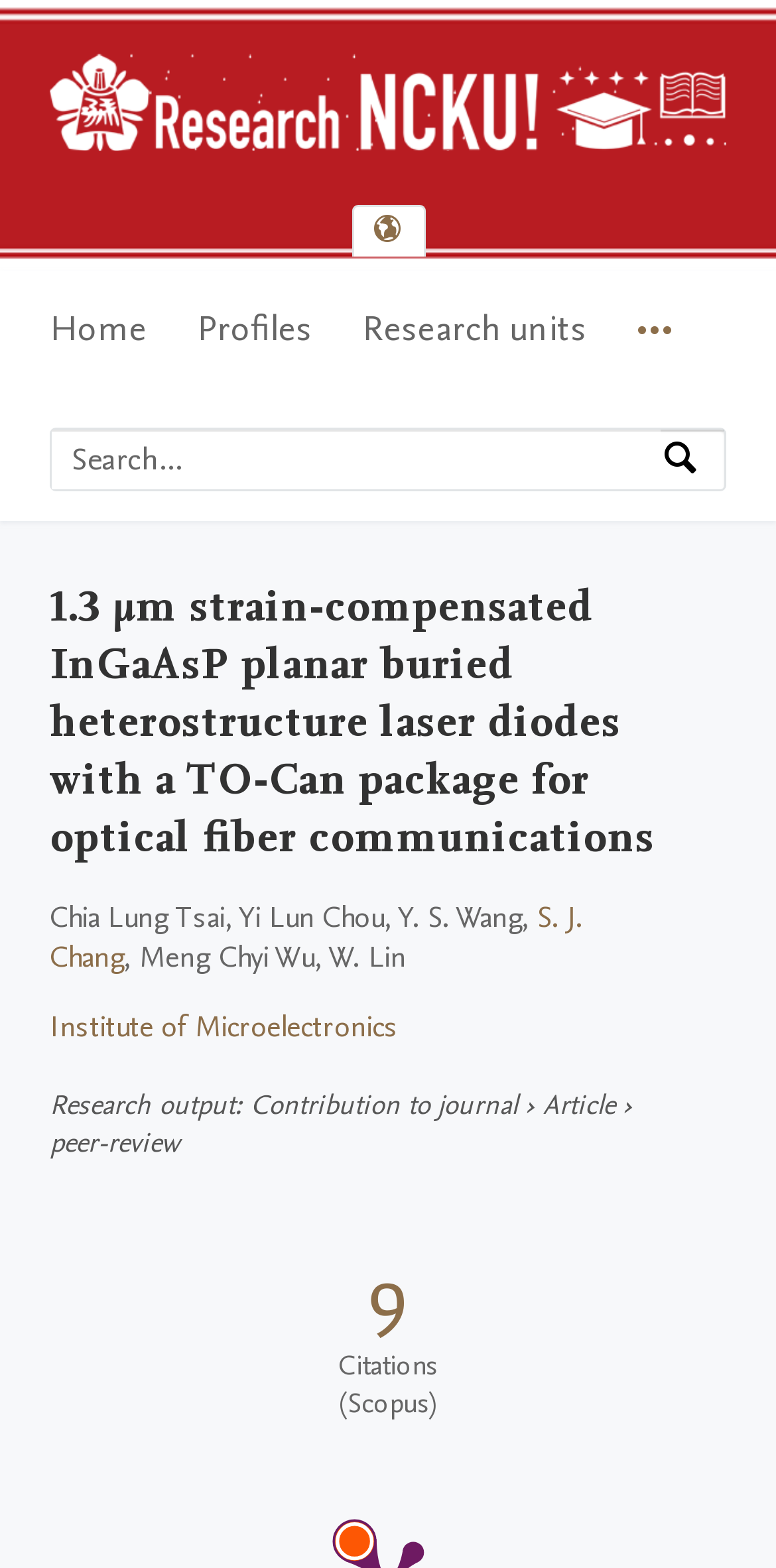What is the source of the citation count?
Provide a thorough and detailed answer to the question.

I found the answer by looking at the citation count section, where it says 'Citations (Scopus)'.